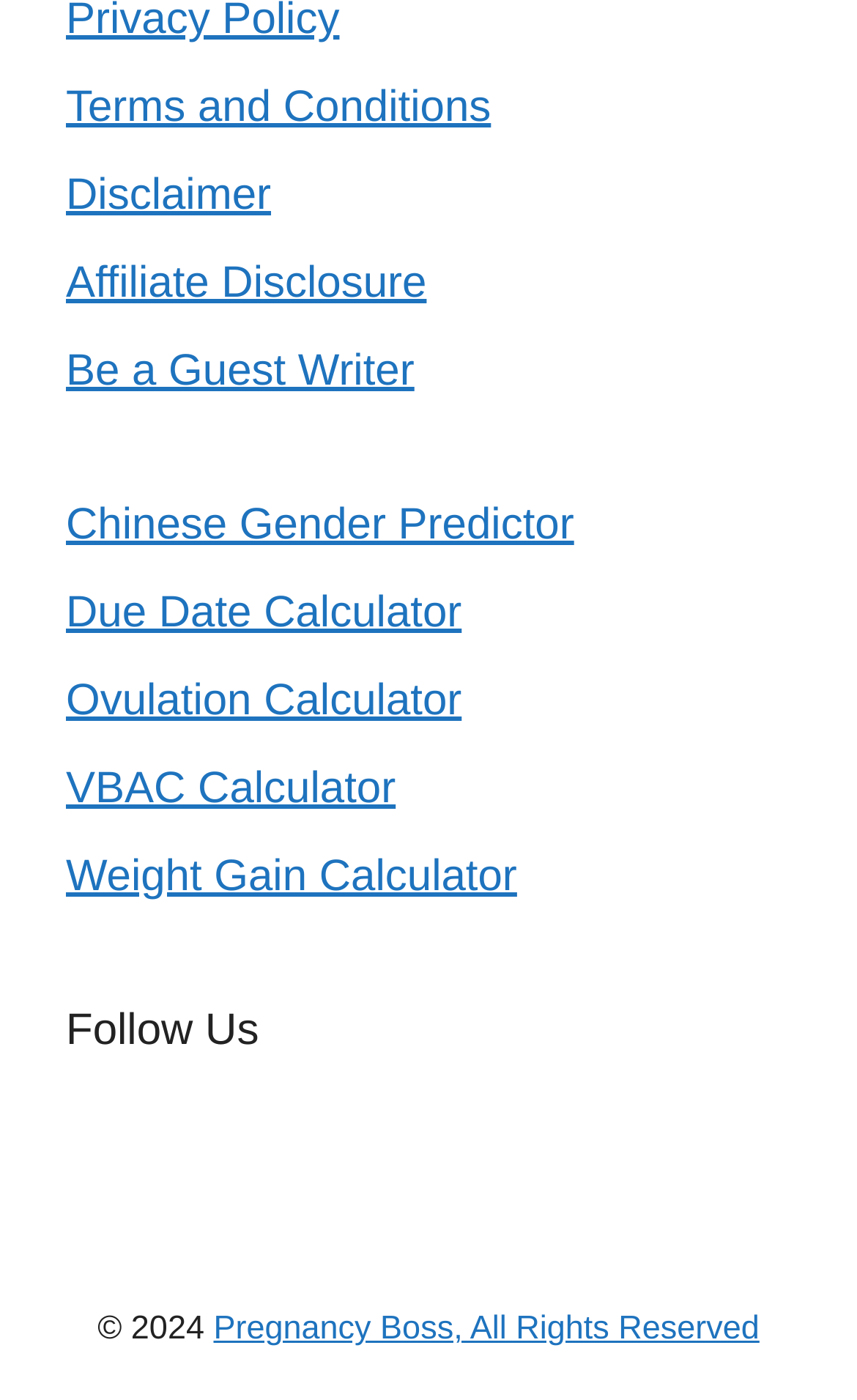What is the copyright year of this website?
Provide a detailed answer to the question using information from the image.

The copyright information at the bottom of the webpage indicates that the website's content is copyrighted in 2024, implying that the website's owners claim ownership of the content up to that year.